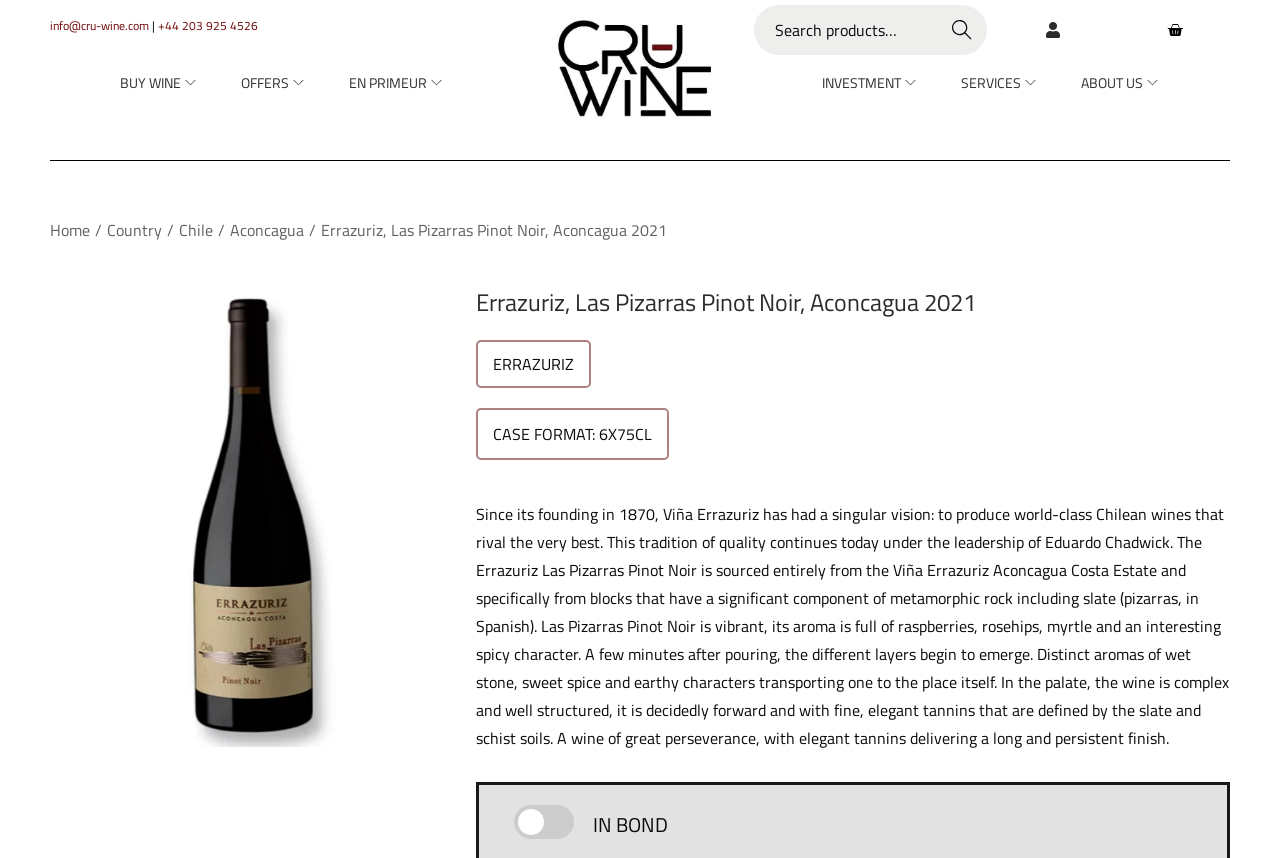Find the bounding box coordinates of the area to click in order to follow the instruction: "Search for wine".

[0.589, 0.006, 0.771, 0.064]